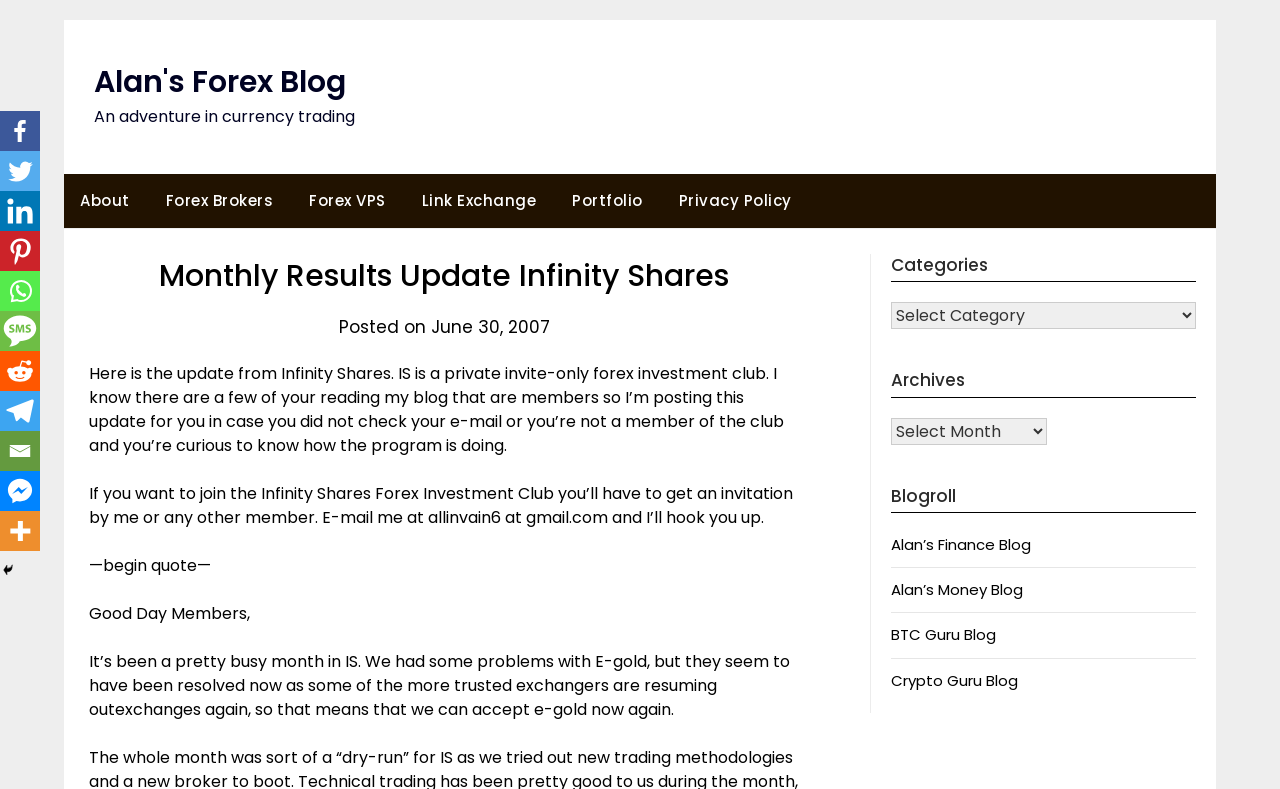What is the purpose of the Infinity Shares Forex Investment Club?
From the image, provide a succinct answer in one word or a short phrase.

Private invite-only forex investment